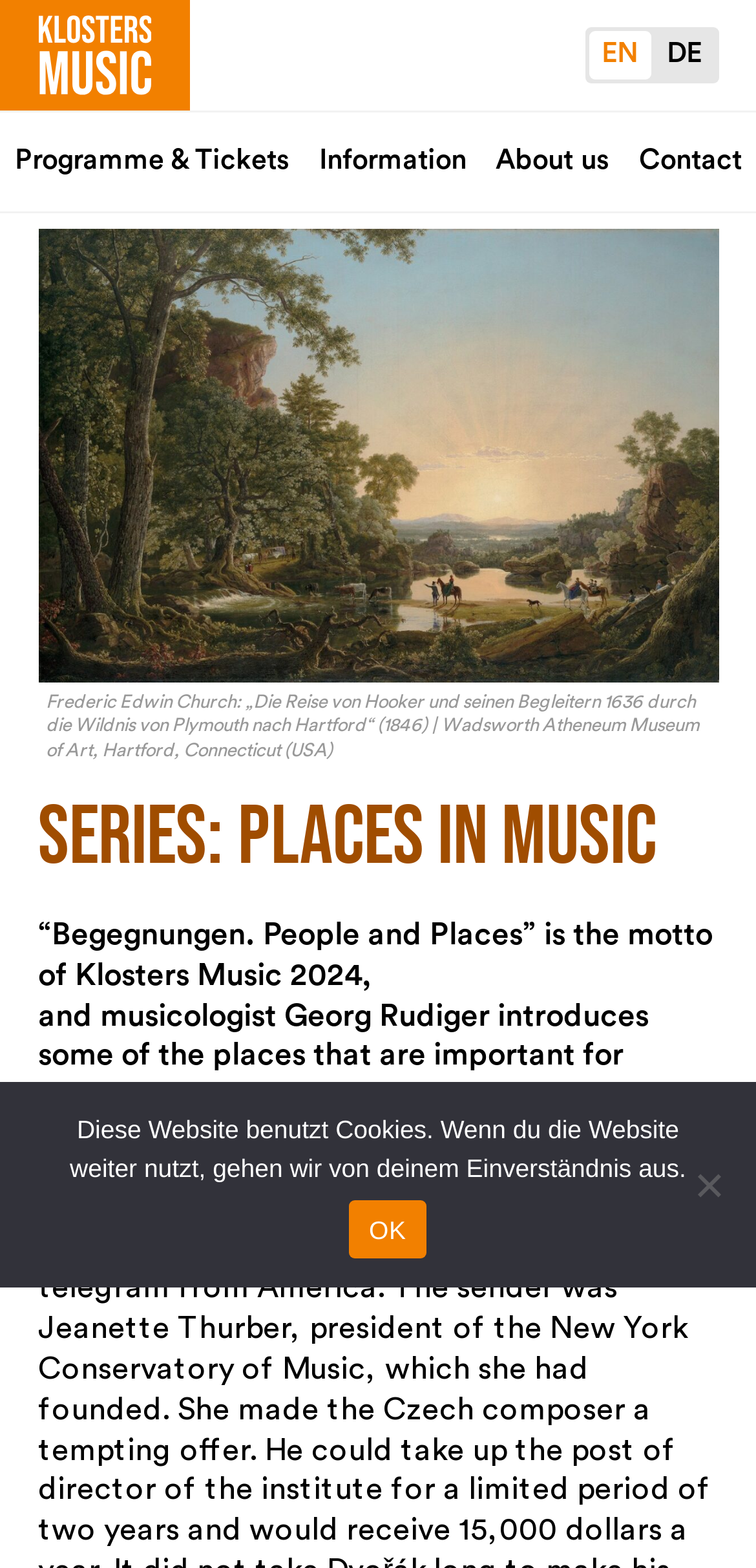Please provide a detailed answer to the question below based on the screenshot: 
How many images are on the webpage?

I found two images on the webpage, one is an icon for the 'Home page' link, and the other is an image with the caption 'Frederic Edwin Church: „Die Reise von Hooker und seinen Begleitern 1636 durch die Wildnis von Plymouth nach Hartford“ (1846) | Wadsworth Atheneum Museum of Art, Hartford, Connecticut (USA)'.